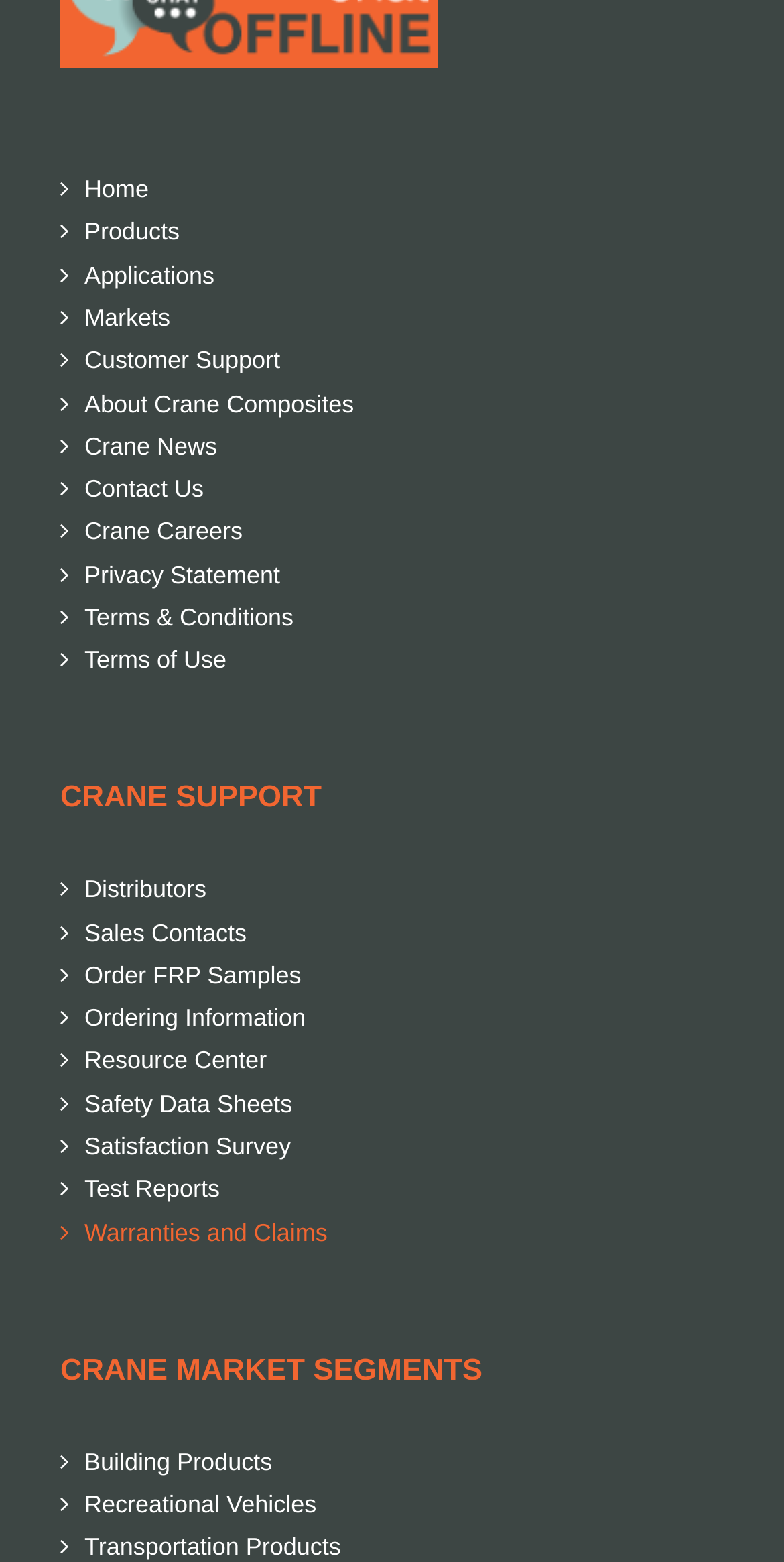Find the bounding box of the UI element described as follows: "About Crane Composites".

[0.108, 0.245, 0.897, 0.271]